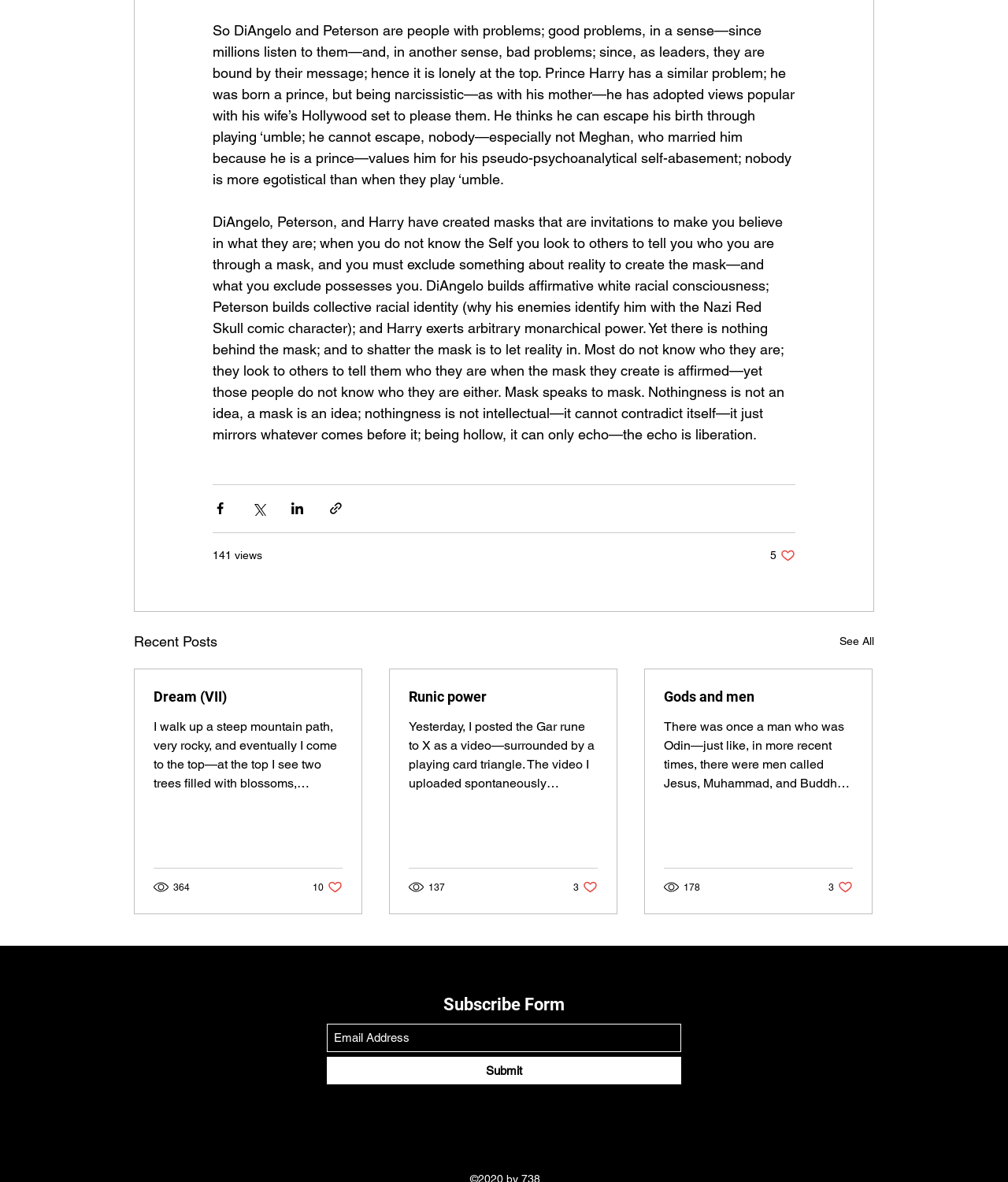For the following element description, predict the bounding box coordinates in the format (top-left x, top-left y, bottom-right x, bottom-right y). All values should be floating point numbers between 0 and 1. Description: Gods and men

[0.659, 0.582, 0.846, 0.596]